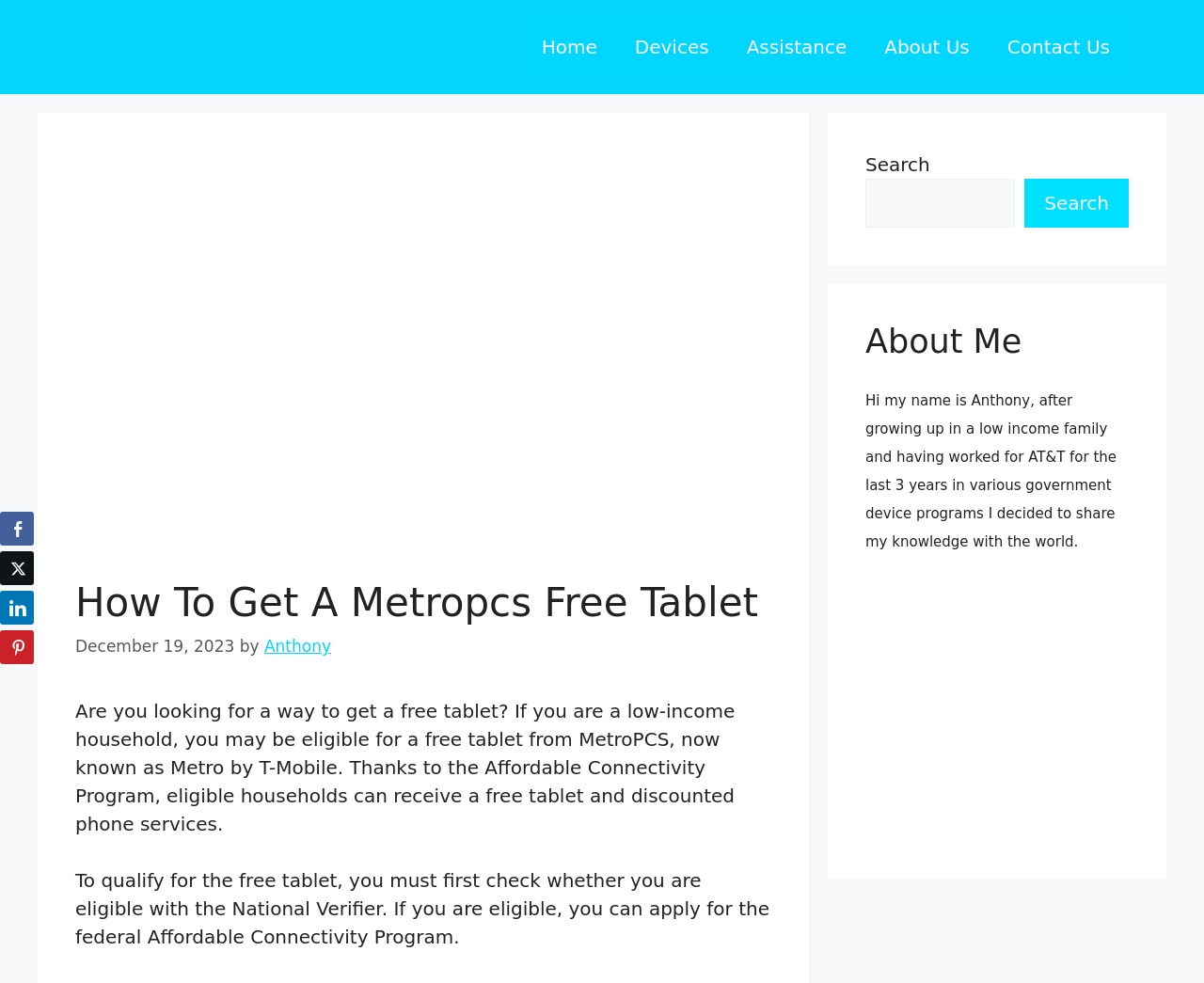Extract the bounding box coordinates for the described element: "LinkedIn". The coordinates should be represented as four float numbers between 0 and 1: [left, top, right, bottom].

[0.0, 0.601, 0.028, 0.635]